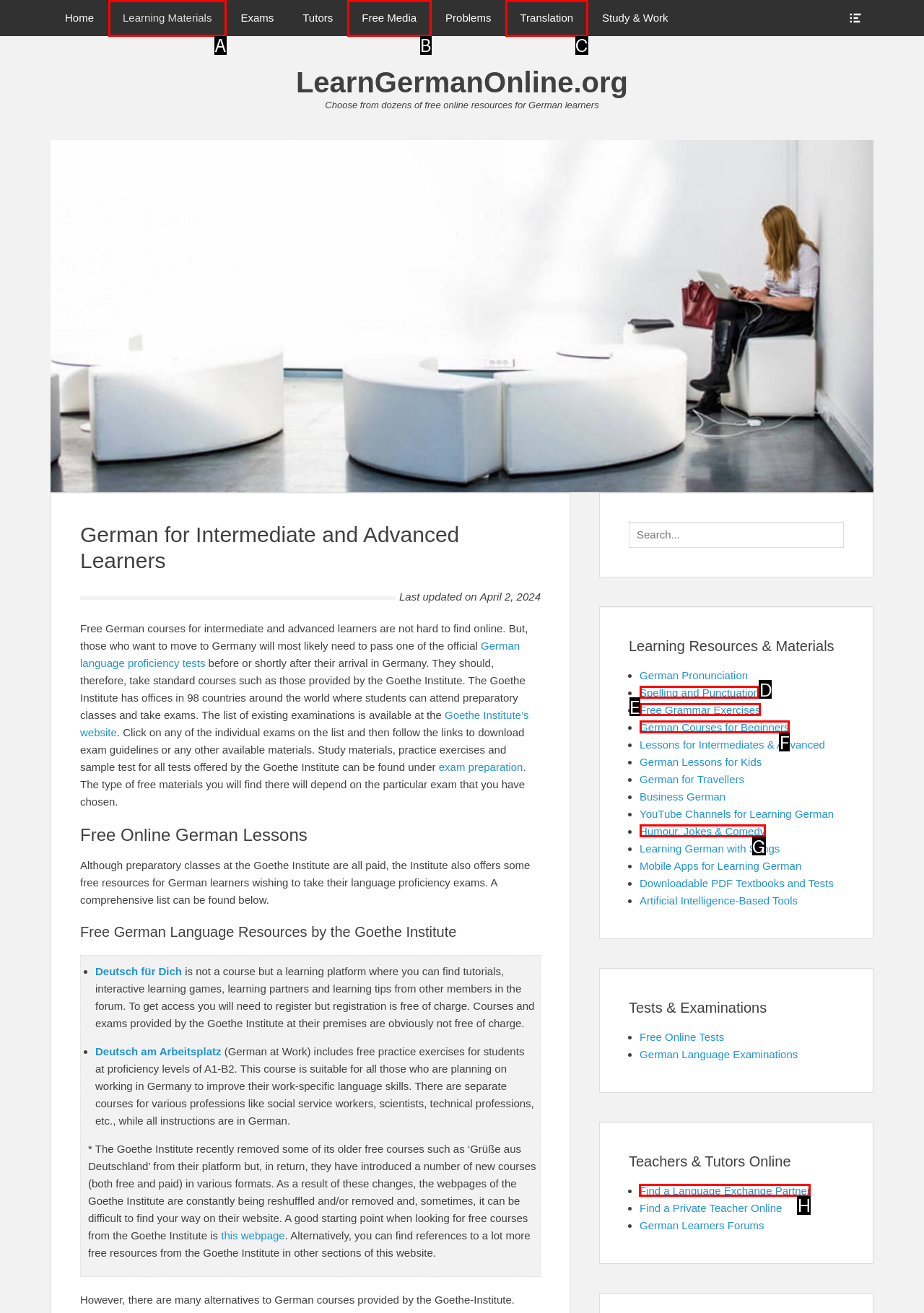Figure out which option to click to perform the following task: Click on 'Find a Language Exchange Partner'
Provide the letter of the correct option in your response.

H